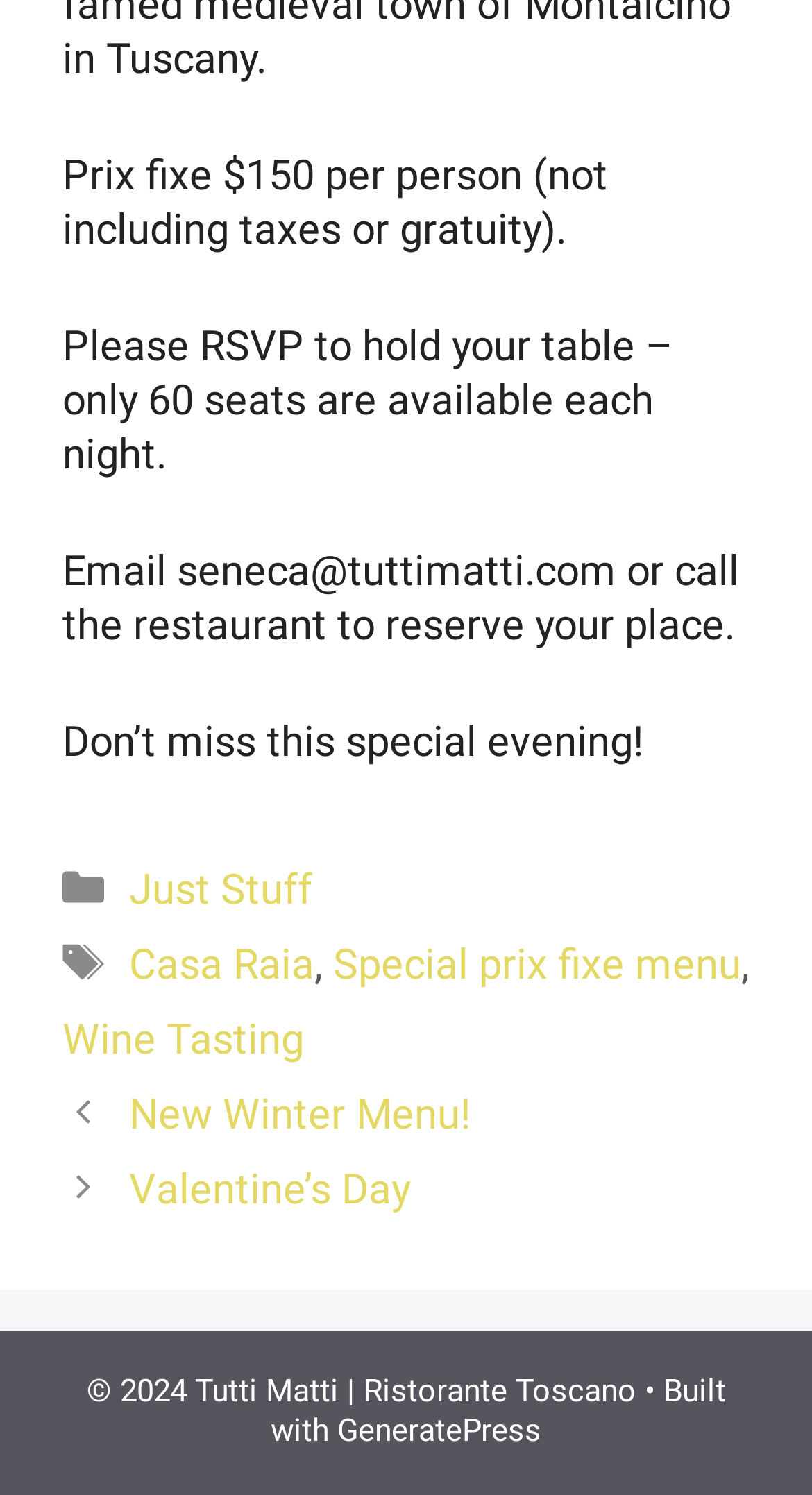Using the format (top-left x, top-left y, bottom-right x, bottom-right y), and given the element description, identify the bounding box coordinates within the screenshot: Just Stuff

[0.159, 0.578, 0.385, 0.611]